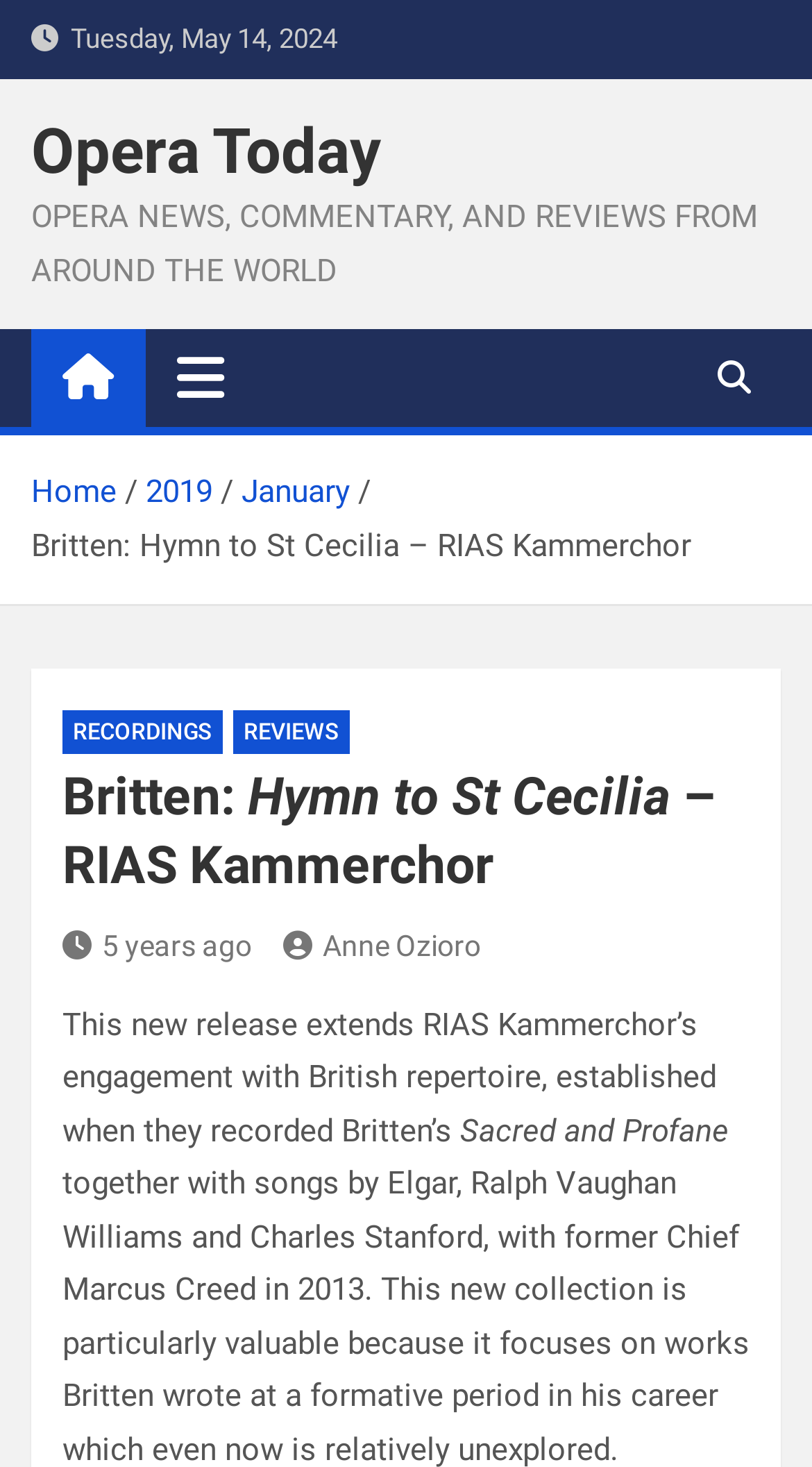Predict the bounding box coordinates of the area that should be clicked to accomplish the following instruction: "Read the article by Anne Ozioro". The bounding box coordinates should consist of four float numbers between 0 and 1, i.e., [left, top, right, bottom].

[0.349, 0.633, 0.592, 0.656]